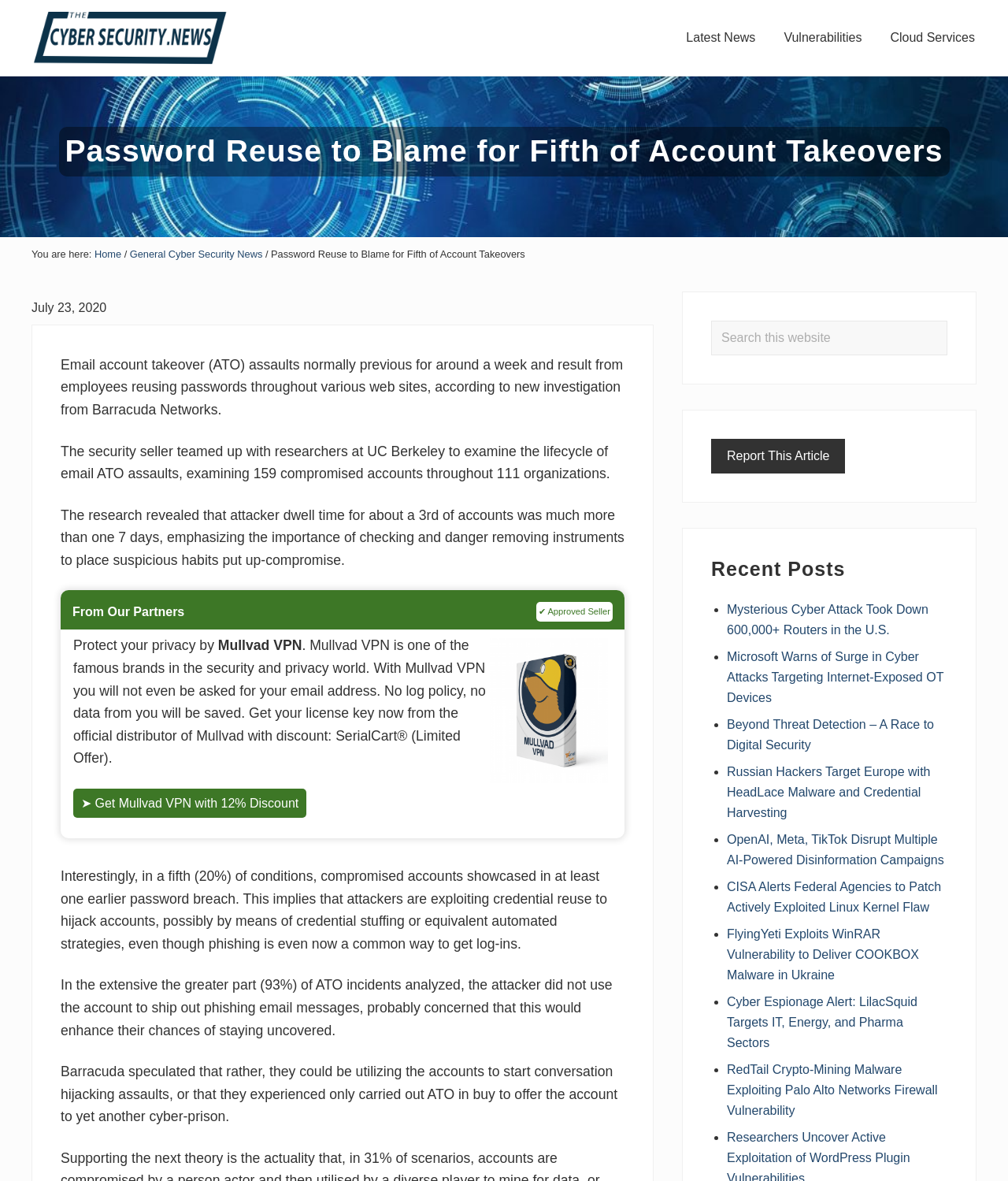Provide the bounding box coordinates of the area you need to click to execute the following instruction: "Get Mullvad VPN with 12% Discount".

[0.073, 0.668, 0.304, 0.693]